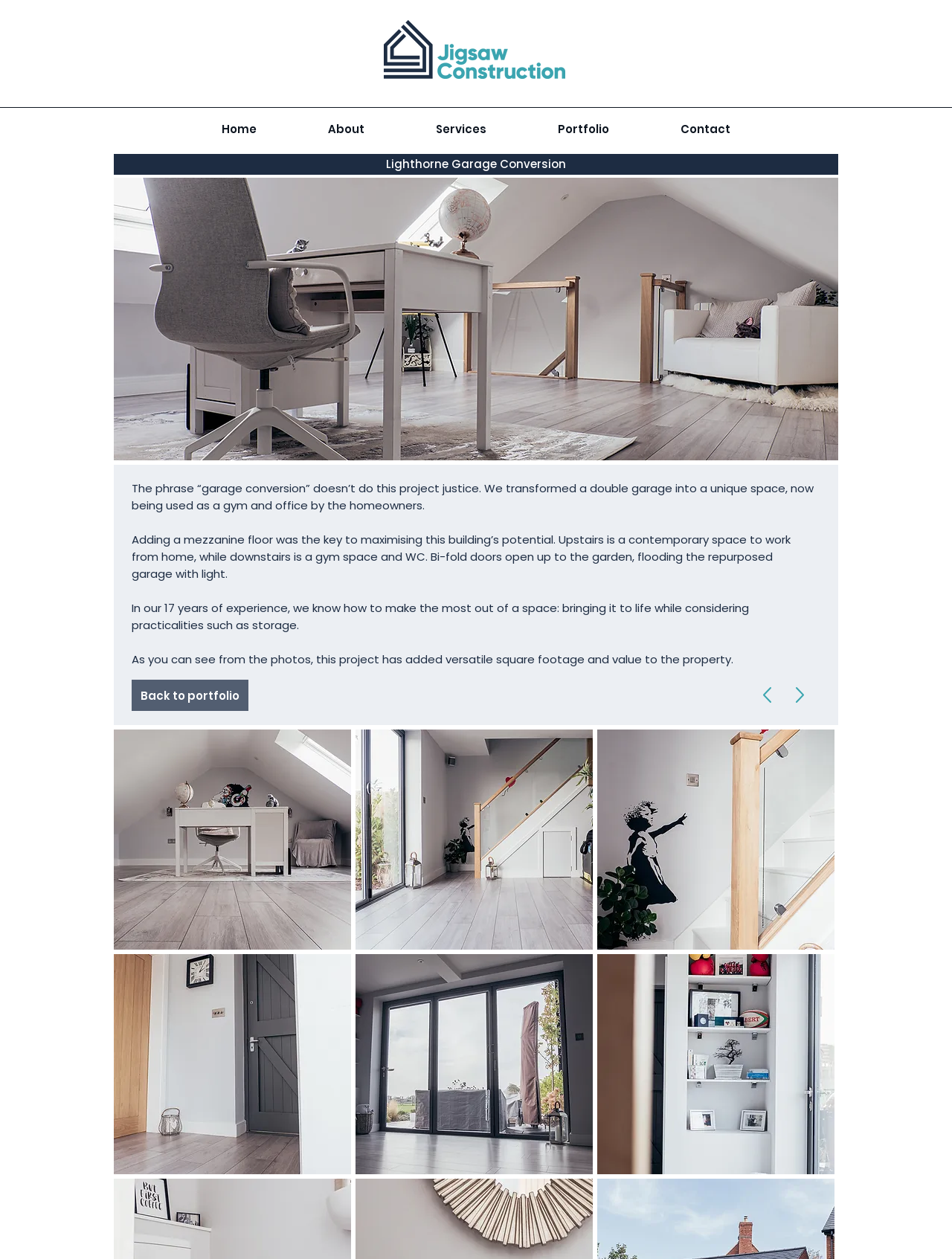What is the company name on the logo?
Provide a concise answer using a single word or phrase based on the image.

Jigsaw Construction